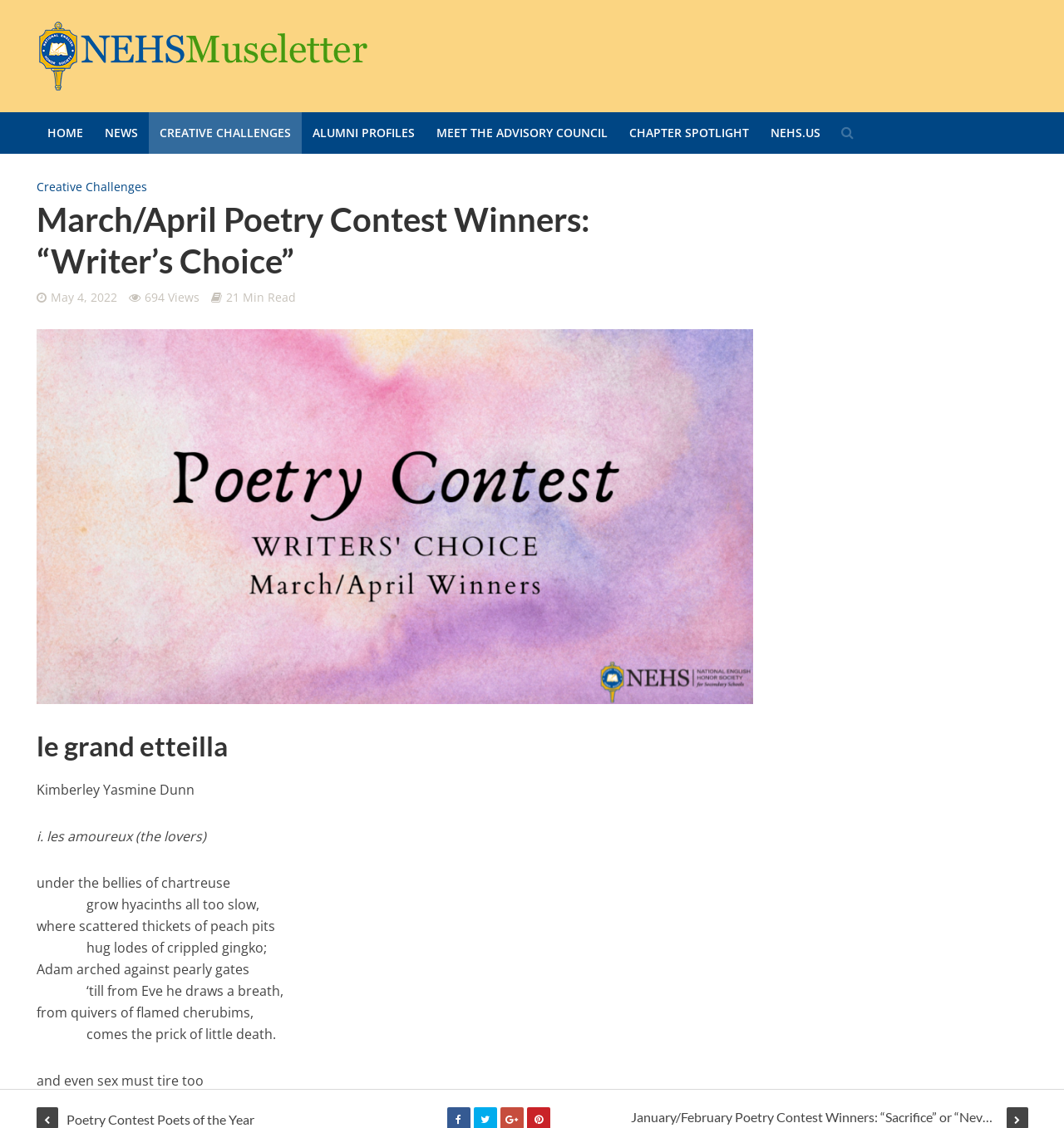Locate the headline of the webpage and generate its content.

March/April Poetry Contest Winners: “Writer’s Choice”